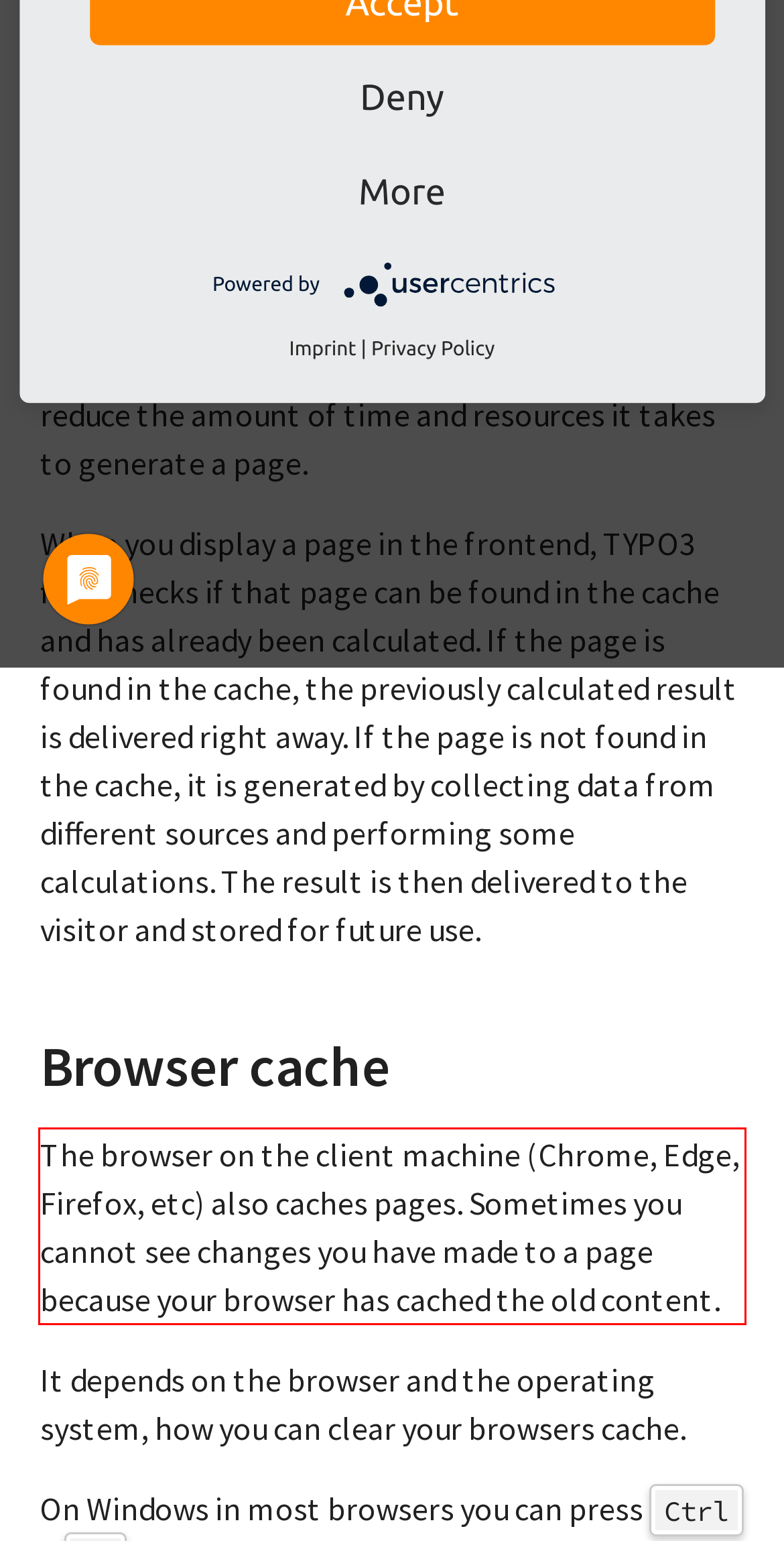Please perform OCR on the text within the red rectangle in the webpage screenshot and return the text content.

The browser on the client machine (Chrome, Edge, Firefox, etc) also caches pages. Sometimes you cannot see changes you have made to a page because your browser has cached the old content.